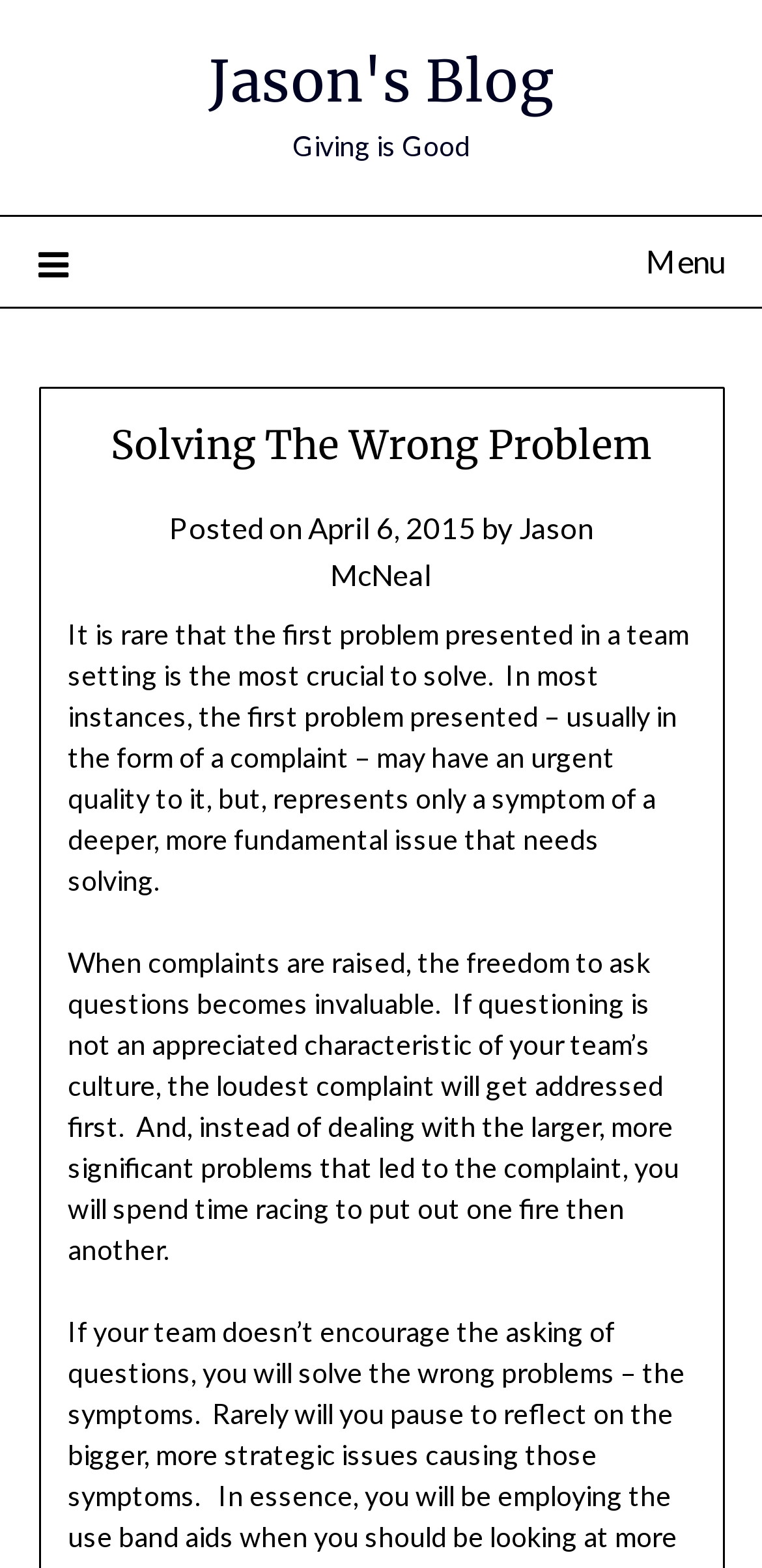Locate the UI element described by aria-label="Toggle navigation" and provide its bounding box coordinates. Use the format (top-left x, top-left y, bottom-right x, bottom-right y) with all values as floating point numbers between 0 and 1.

None